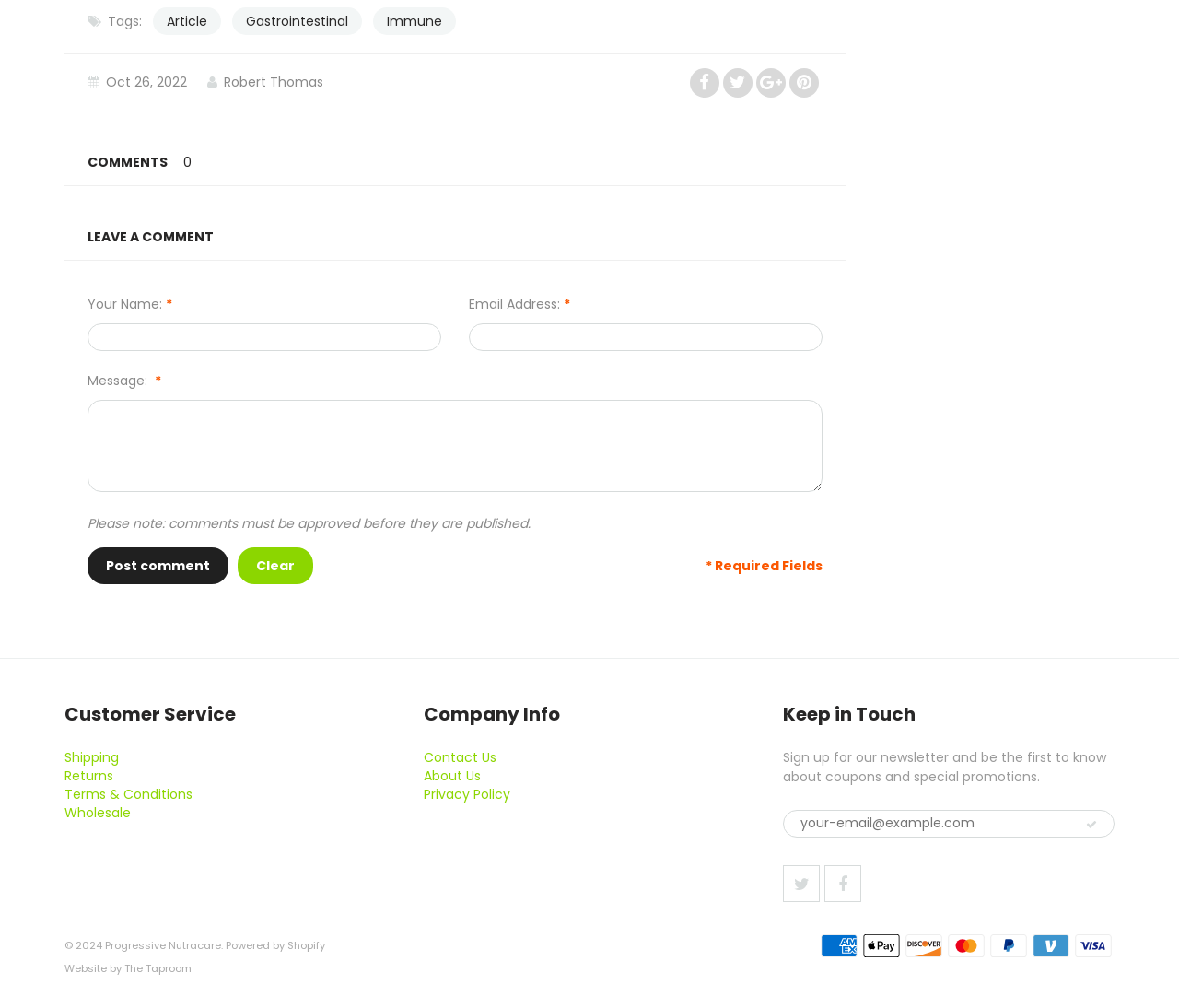How many social media links are at the bottom of the page?
Using the image, answer in one word or phrase.

2